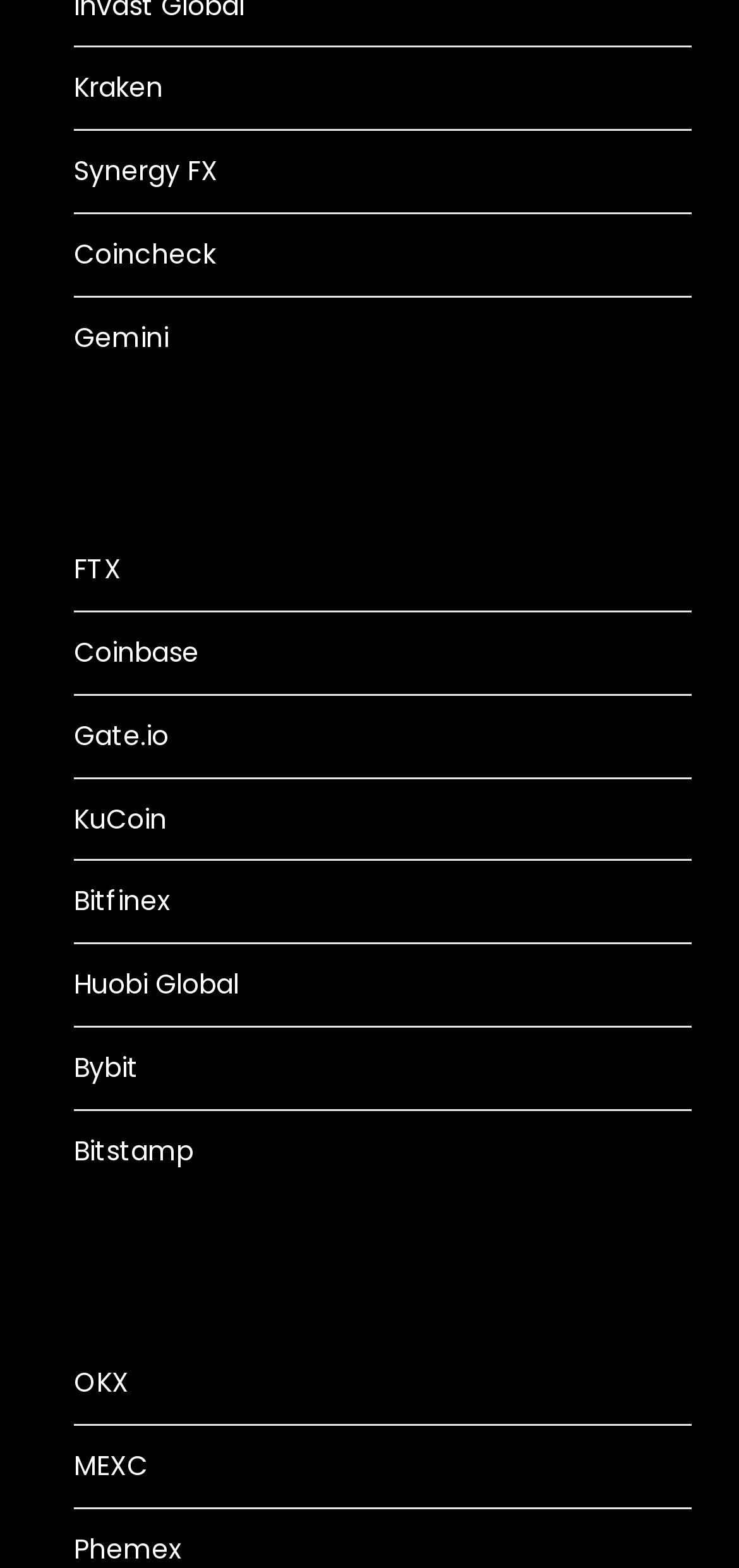Please identify the bounding box coordinates of the element on the webpage that should be clicked to follow this instruction: "browse Gate.io". The bounding box coordinates should be given as four float numbers between 0 and 1, formatted as [left, top, right, bottom].

[0.1, 0.457, 0.228, 0.481]